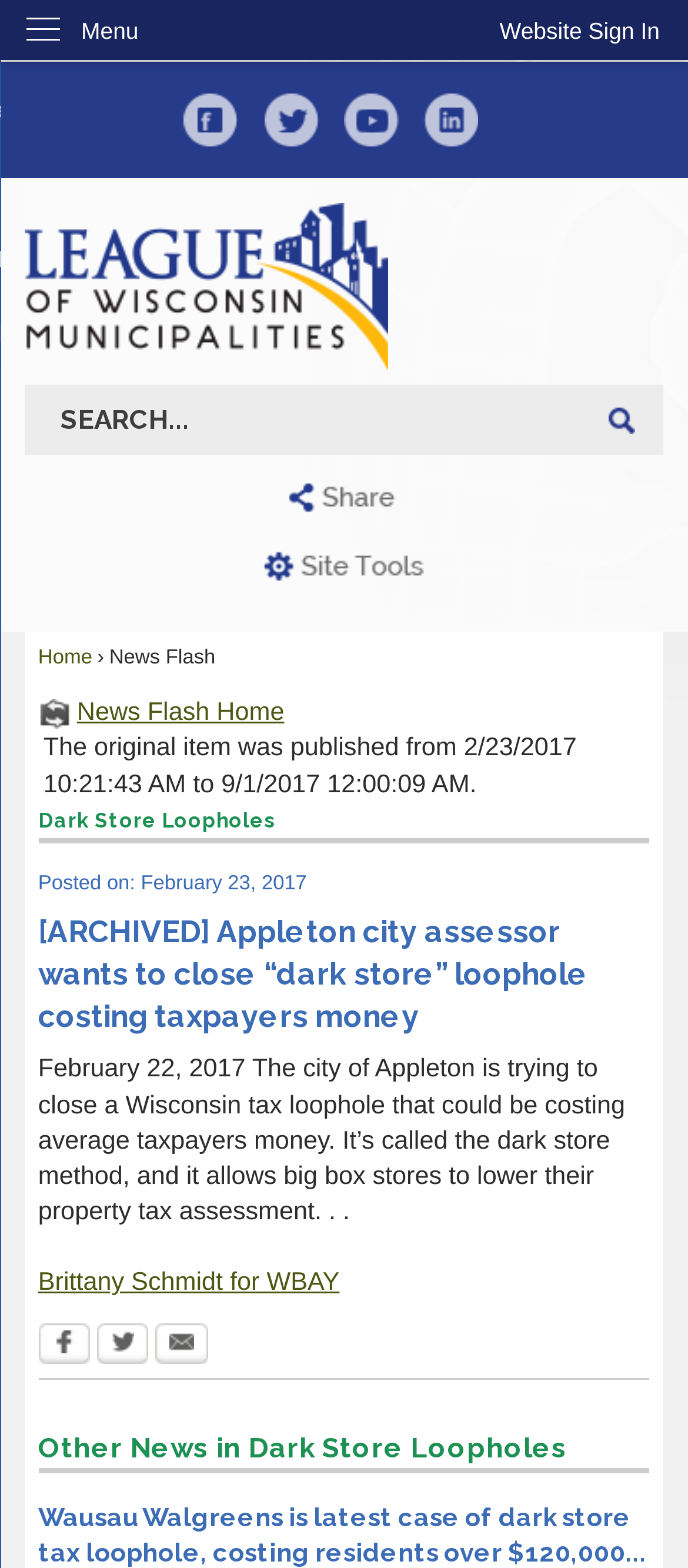Please determine the bounding box coordinates of the section I need to click to accomplish this instruction: "Share this page".

[0.037, 0.29, 0.963, 0.334]